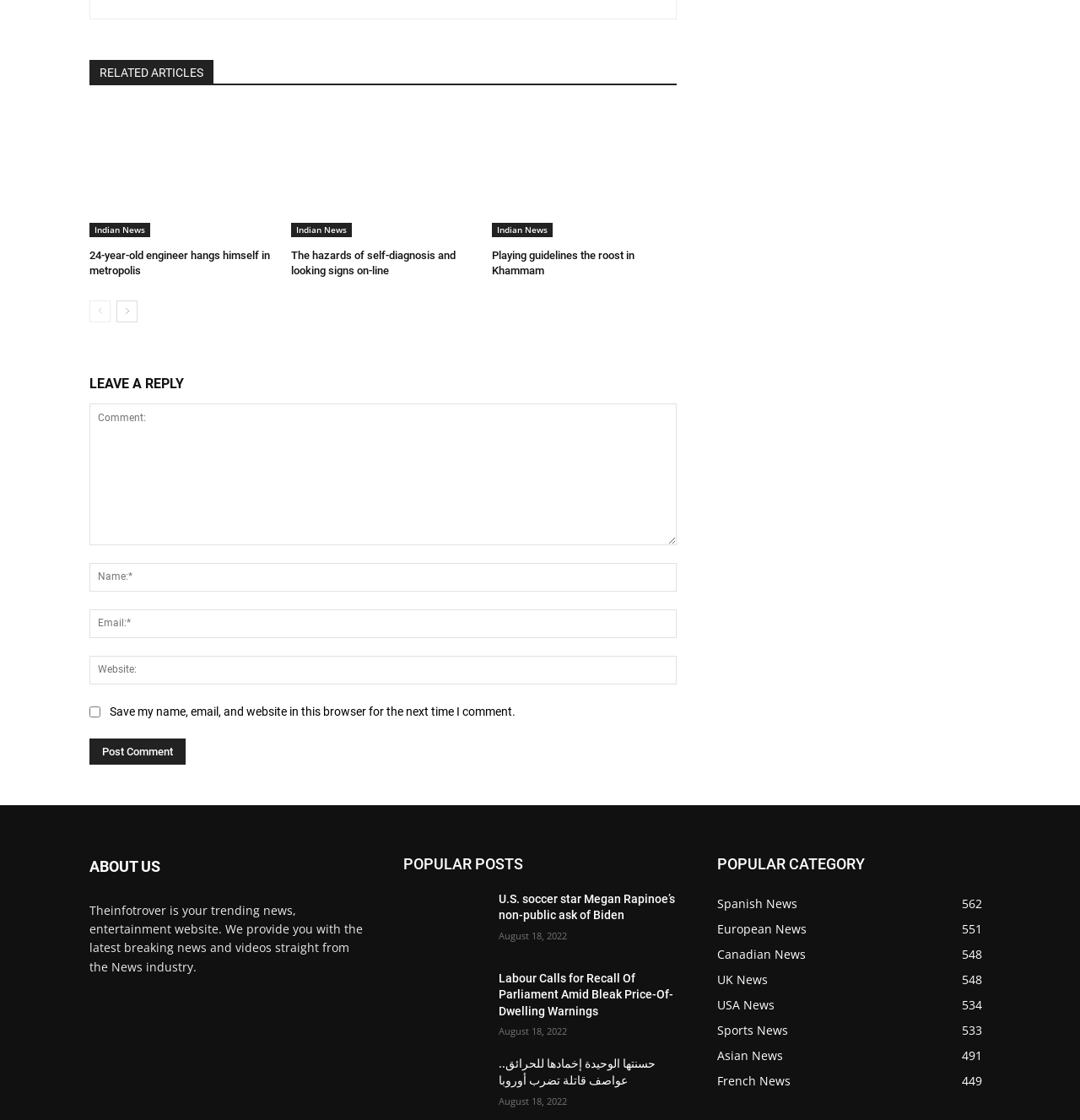How many textboxes are available for leaving a reply?
Answer with a single word or phrase, using the screenshot for reference.

4